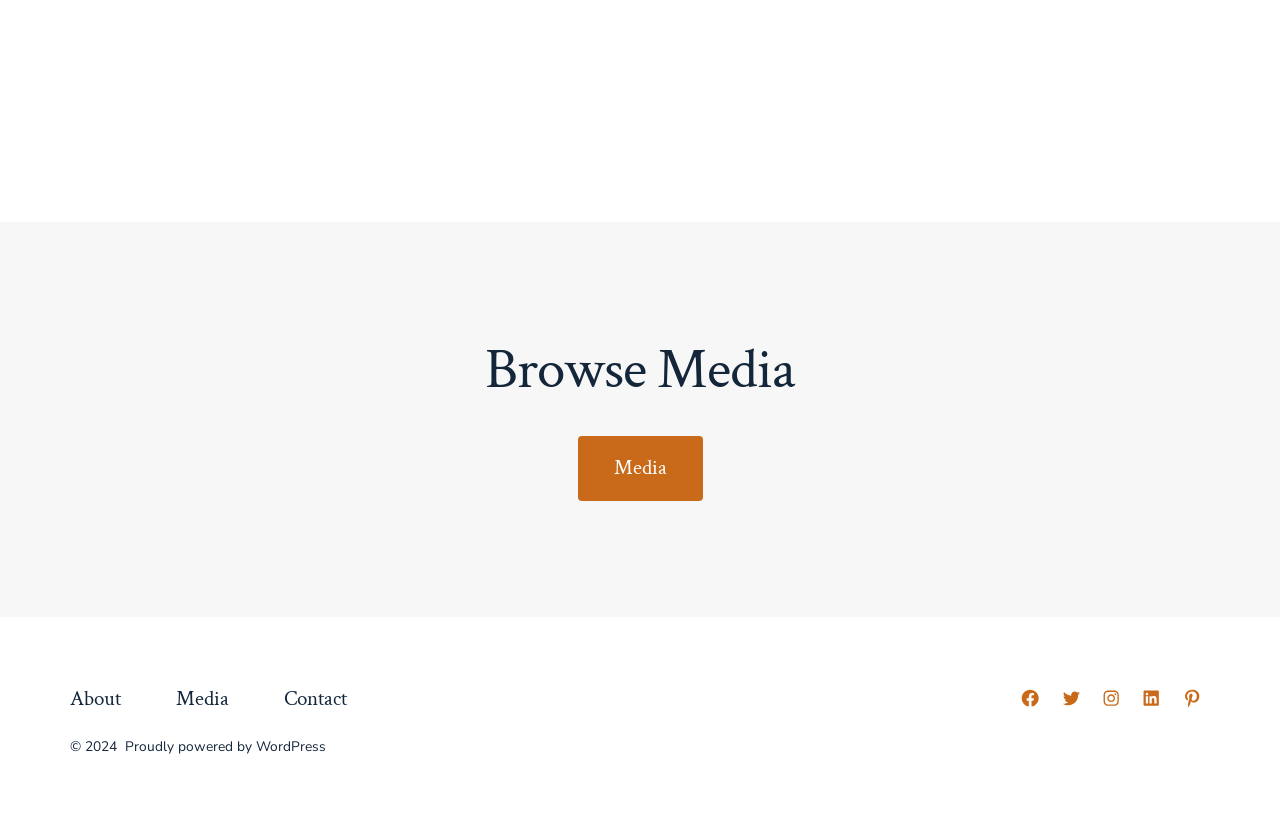How many social media links are available?
Based on the screenshot, respond with a single word or phrase.

5